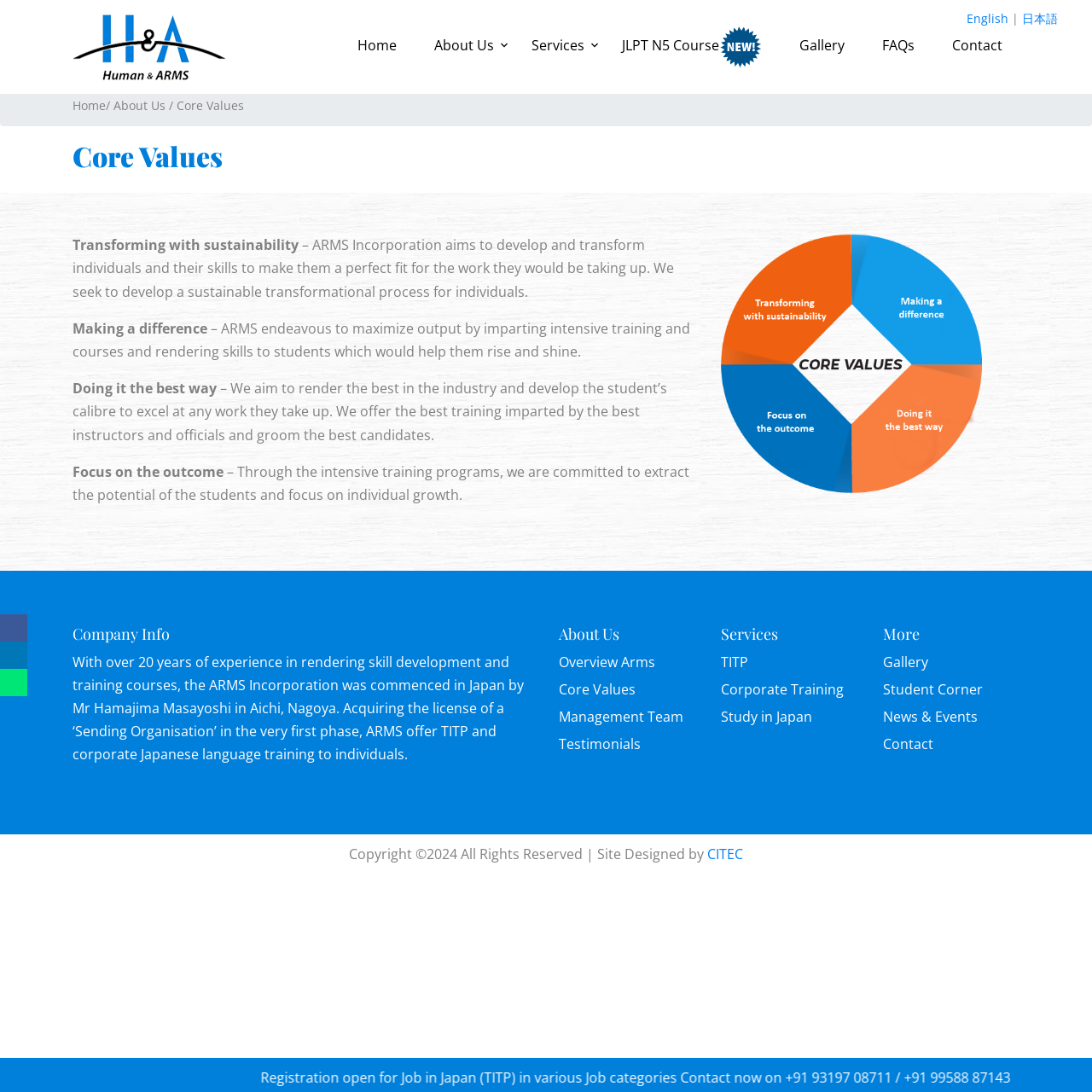Pinpoint the bounding box coordinates of the area that should be clicked to complete the following instruction: "View the 'Gallery'". The coordinates must be given as four float numbers between 0 and 1, i.e., [left, top, right, bottom].

[0.716, 0.008, 0.789, 0.076]